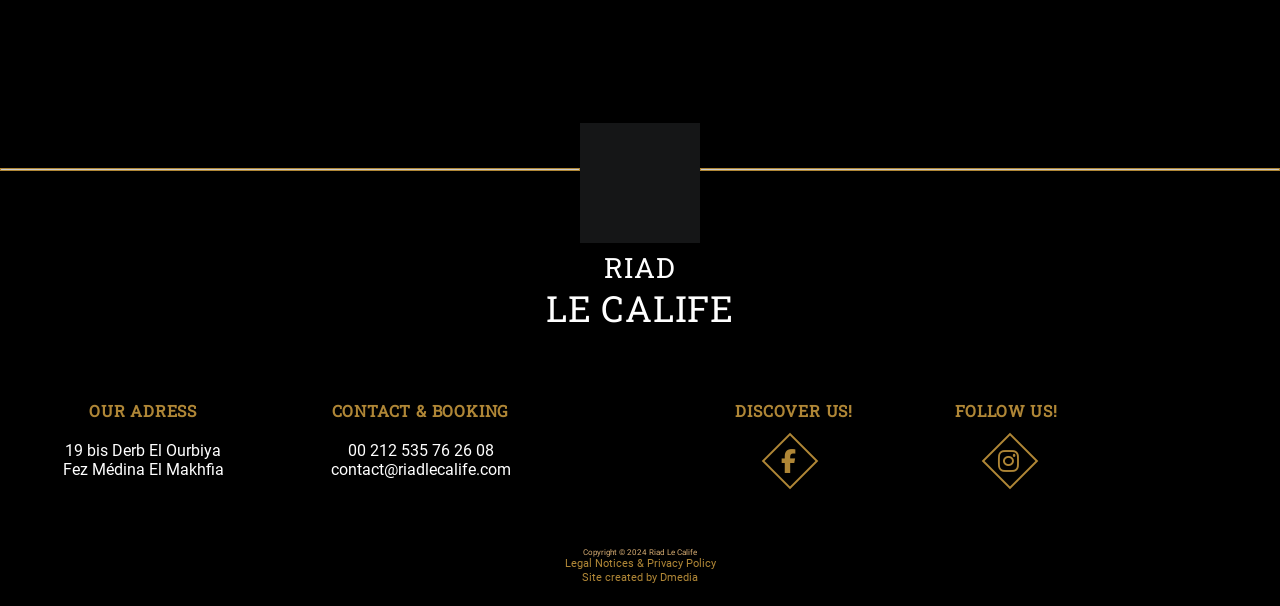What is the address of the riad?
Refer to the image and respond with a one-word or short-phrase answer.

19 bis Derb El Ourbiya Fez Médina El Makhfia